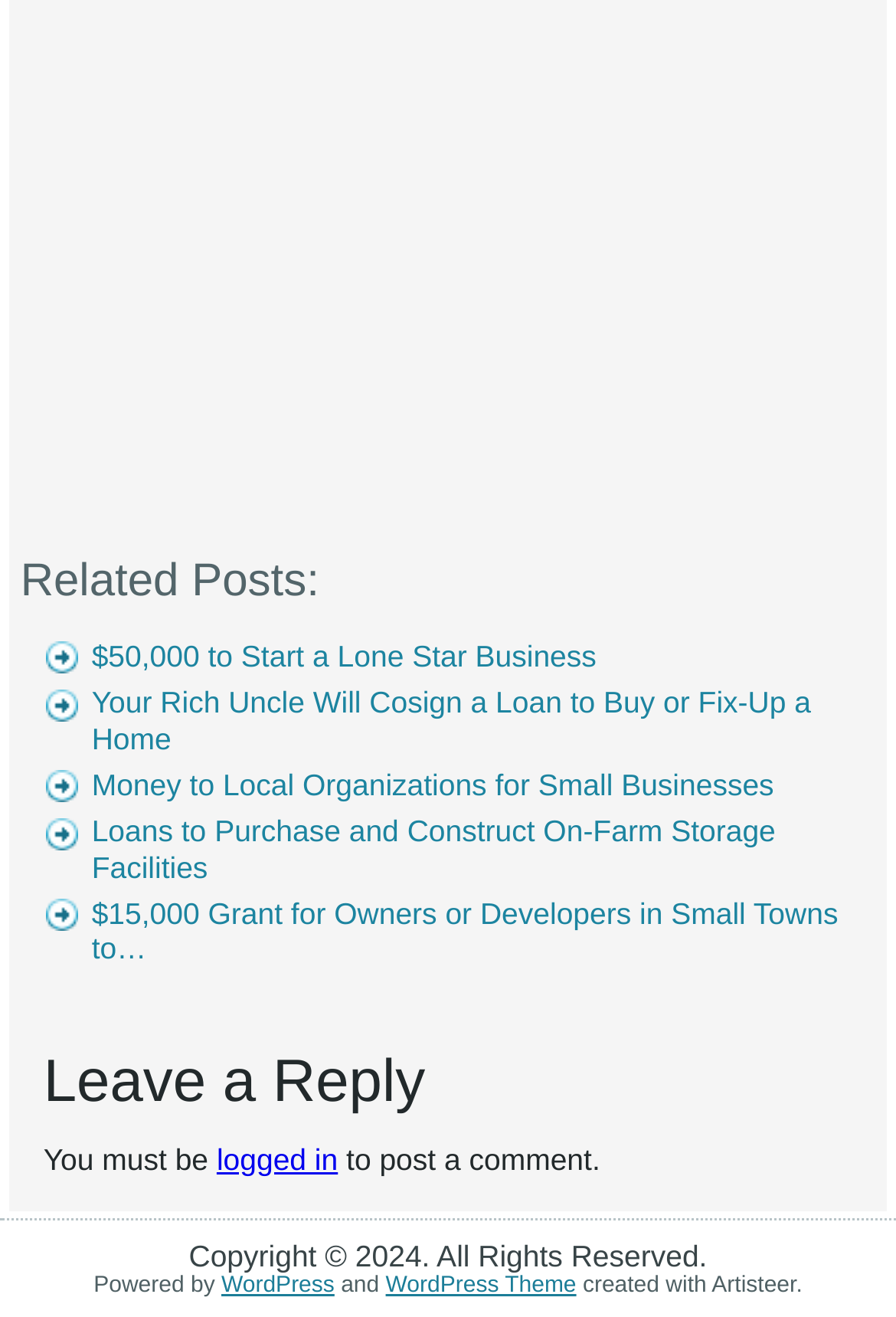Please find the bounding box coordinates of the element that you should click to achieve the following instruction: "Visit 'WordPress'". The coordinates should be presented as four float numbers between 0 and 1: [left, top, right, bottom].

[0.247, 0.967, 0.373, 0.986]